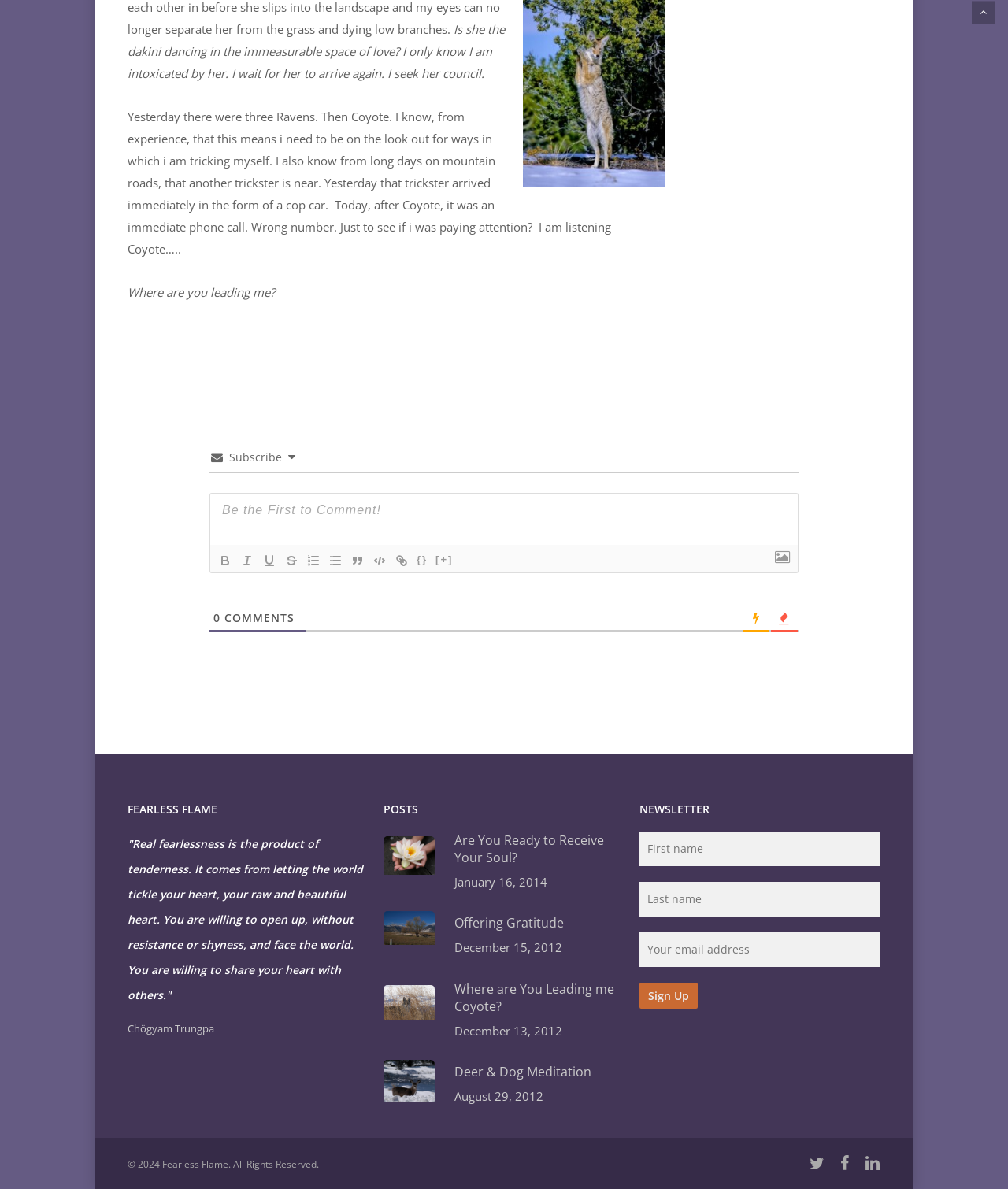Find and specify the bounding box coordinates that correspond to the clickable region for the instruction: "Visit the Twitter page".

[0.803, 0.97, 0.818, 0.986]